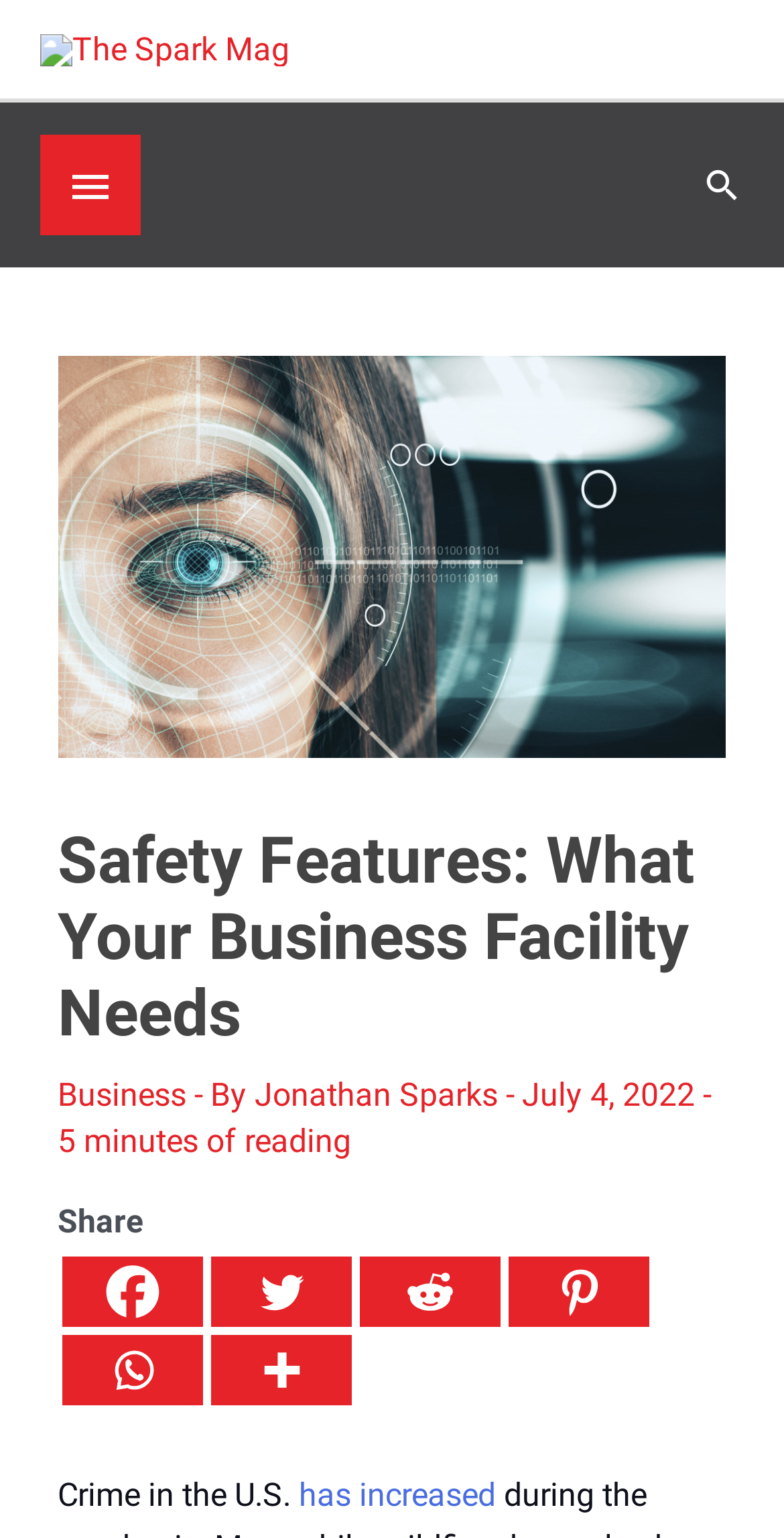Identify the bounding box coordinates for the element you need to click to achieve the following task: "Click the search icon". The coordinates must be four float values ranging from 0 to 1, formatted as [left, top, right, bottom].

[0.895, 0.106, 0.949, 0.134]